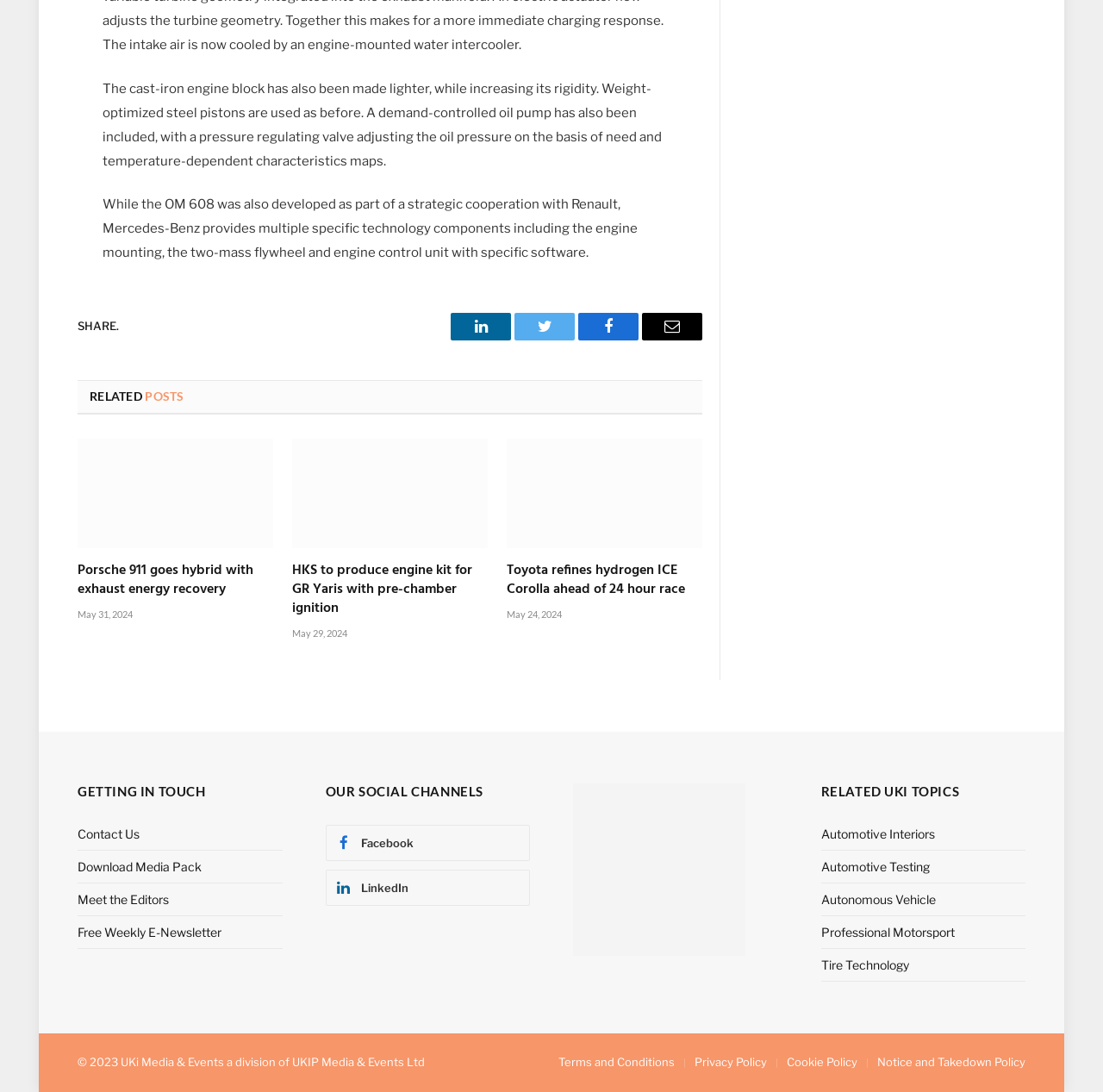How many social media links are there?
Could you please answer the question thoroughly and with as much detail as possible?

There are four social media links, which are LinkedIn, Twitter, Facebook, and Email, as indicated by the link elements with IDs 427, 428, 429, and 430, respectively.